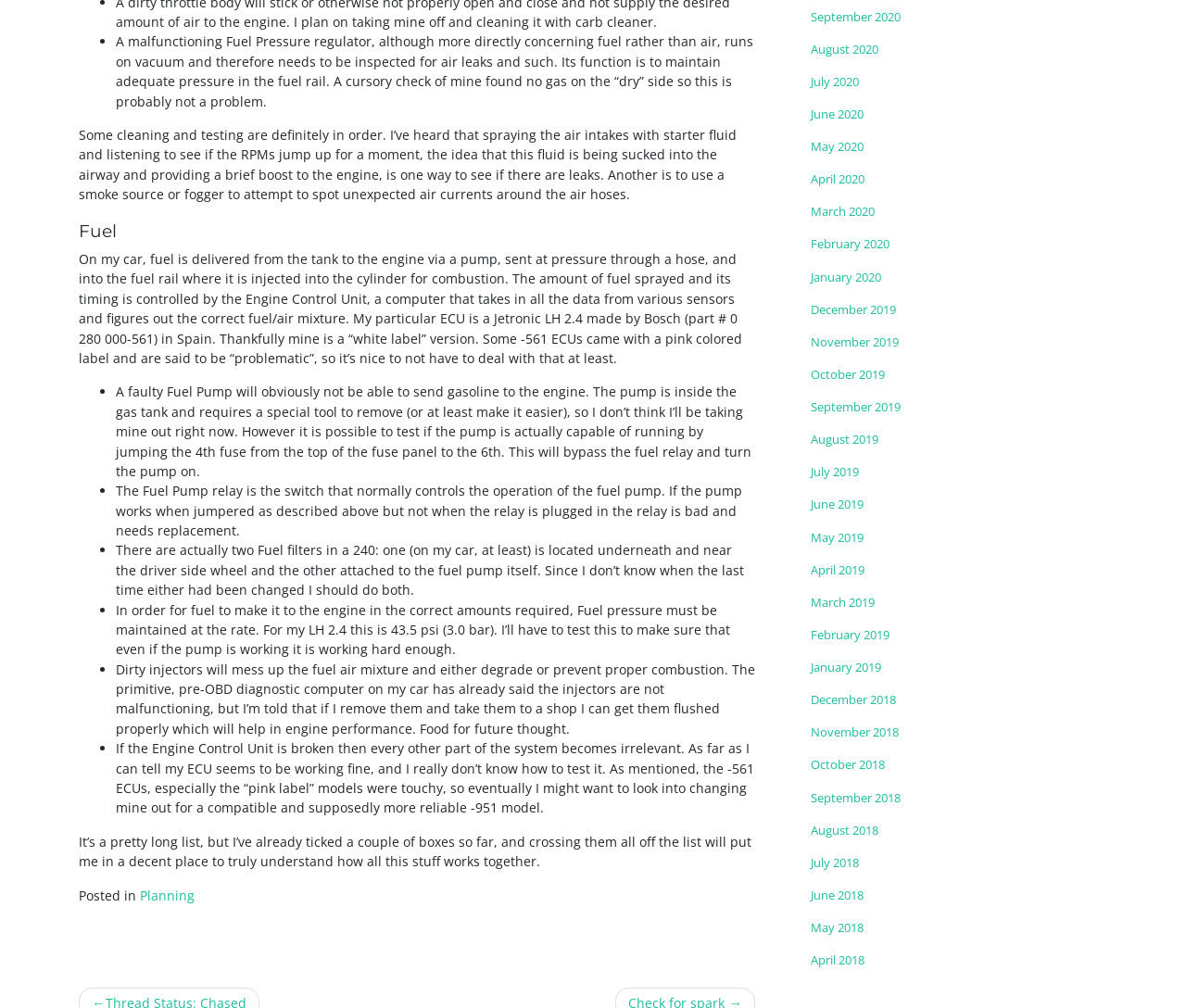How many Fuel filters are present in a 240?
Refer to the screenshot and deliver a thorough answer to the question presented.

According to the post, there are two Fuel filters in a 240: one located underneath and near the driver side wheel and the other attached to the fuel pump itself.